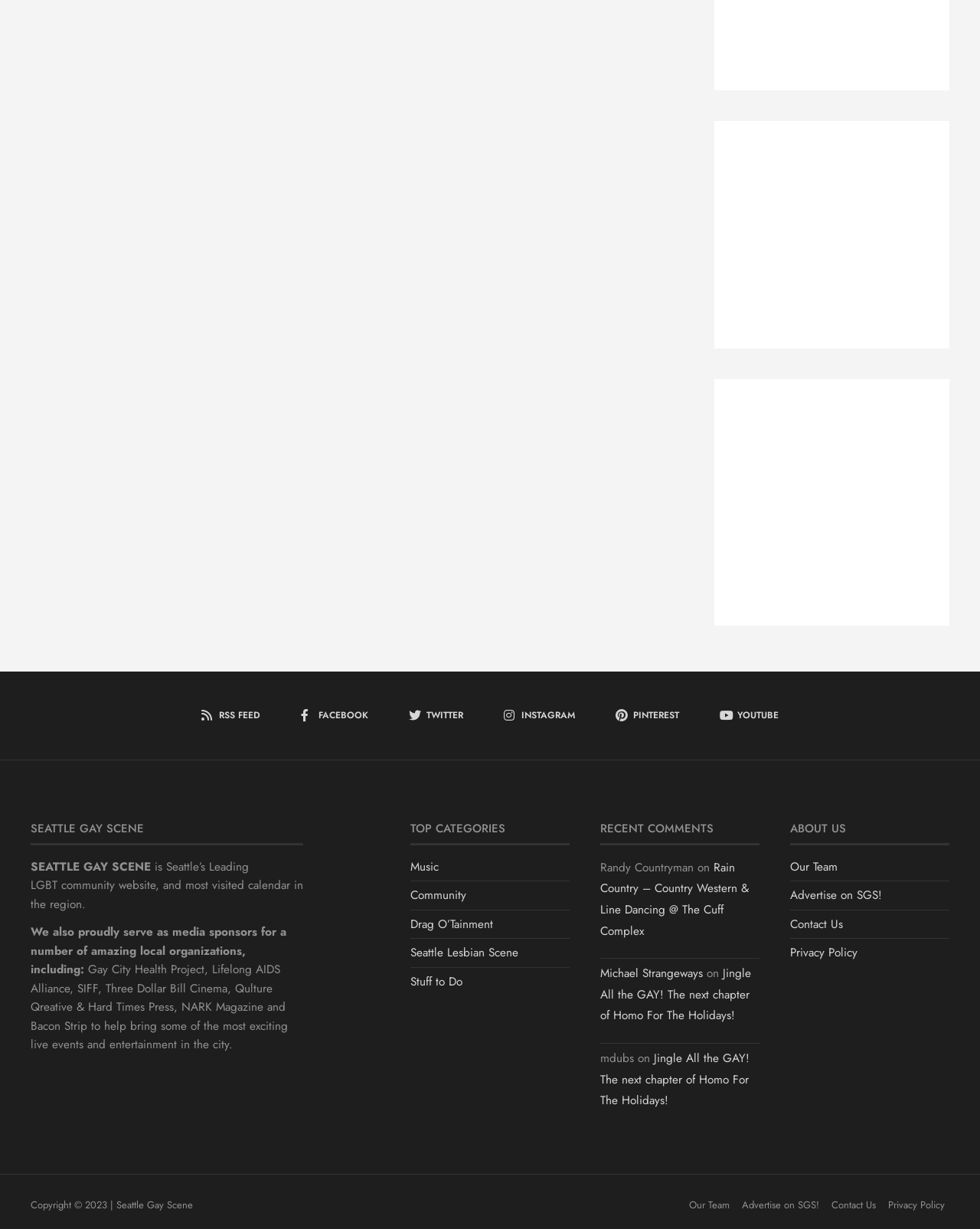Pinpoint the bounding box coordinates of the element that must be clicked to accomplish the following instruction: "Check RECENT COMMENTS". The coordinates should be in the format of four float numbers between 0 and 1, i.e., [left, top, right, bottom].

[0.612, 0.644, 0.775, 0.688]